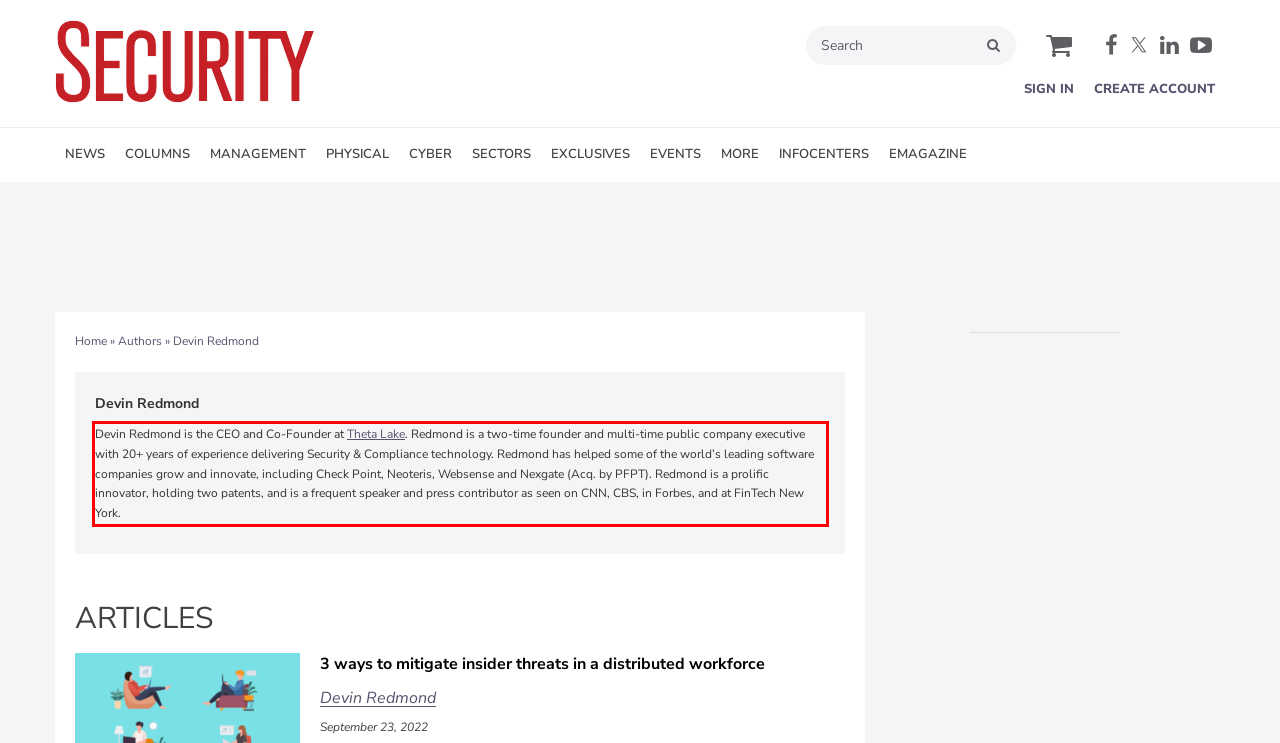Examine the webpage screenshot and use OCR to obtain the text inside the red bounding box.

Devin Redmond is the CEO and Co-Founder at Theta Lake. Redmond is a two-time founder and multi-time public company executive with 20+ years of experience delivering Security & Compliance technology. Redmond has helped some of the world’s leading software companies grow and innovate, including Check Point, Neoteris, Websense and Nexgate (Acq. by PFPT). Redmond is a prolific innovator, holding two patents, and is a frequent speaker and press contributor as seen on CNN, CBS, in Forbes, and at FinTech New York.